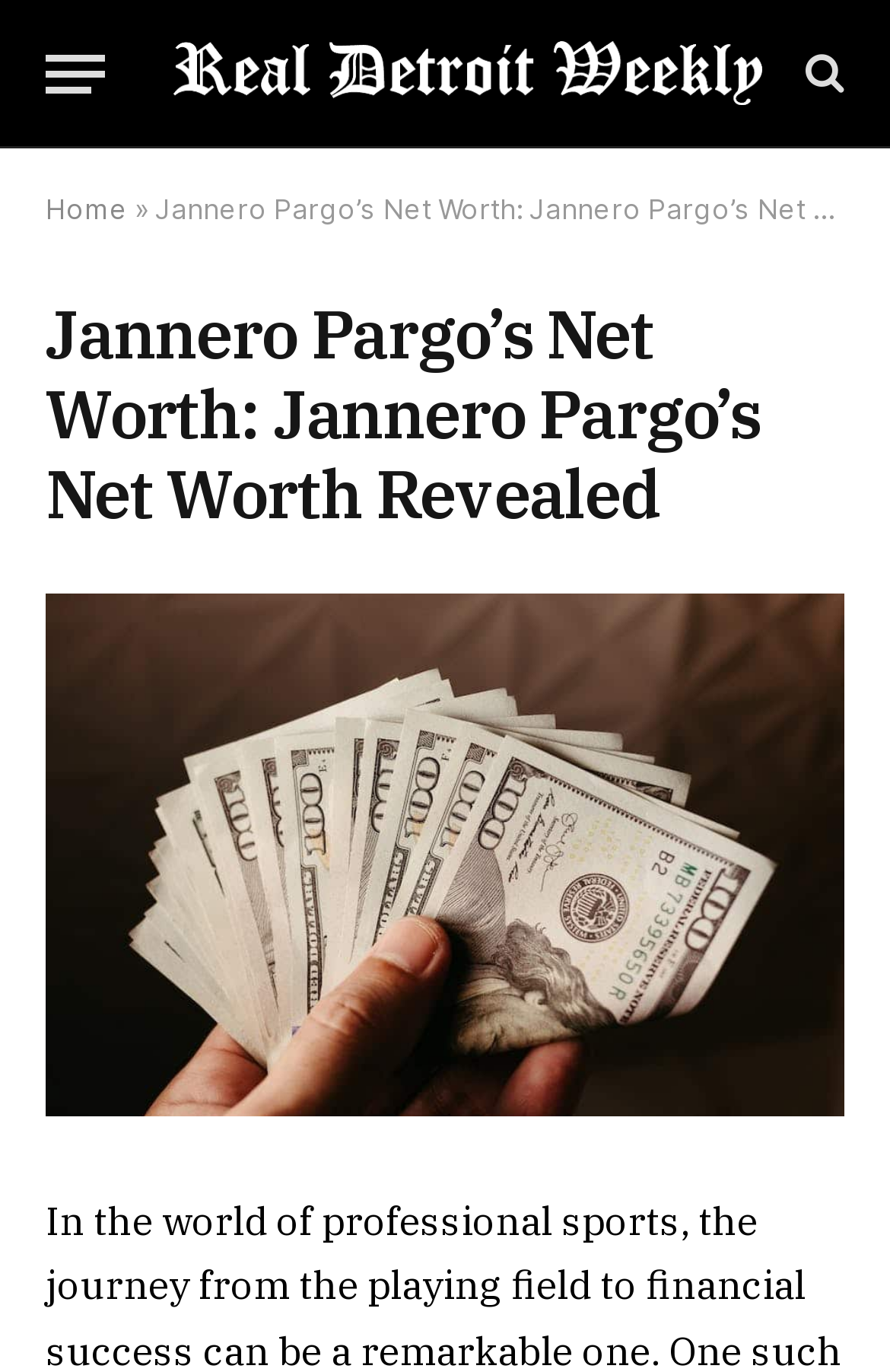Using the format (top-left x, top-left y, bottom-right x, bottom-right y), and given the element description, identify the bounding box coordinates within the screenshot: title="Real Detroit Weekly"

[0.195, 0.014, 0.856, 0.093]